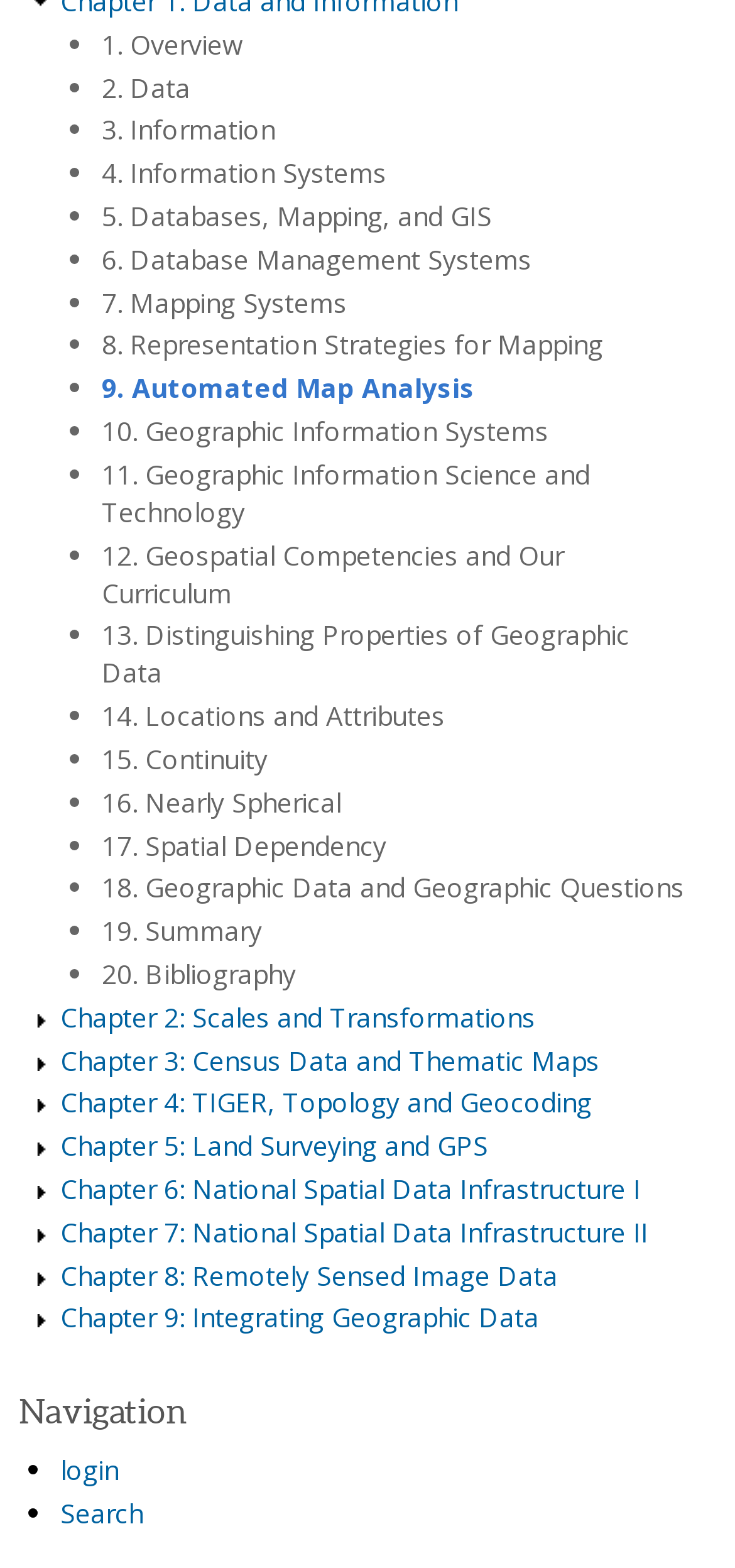Answer succinctly with a single word or phrase:
What is the first topic in the list?

Overview